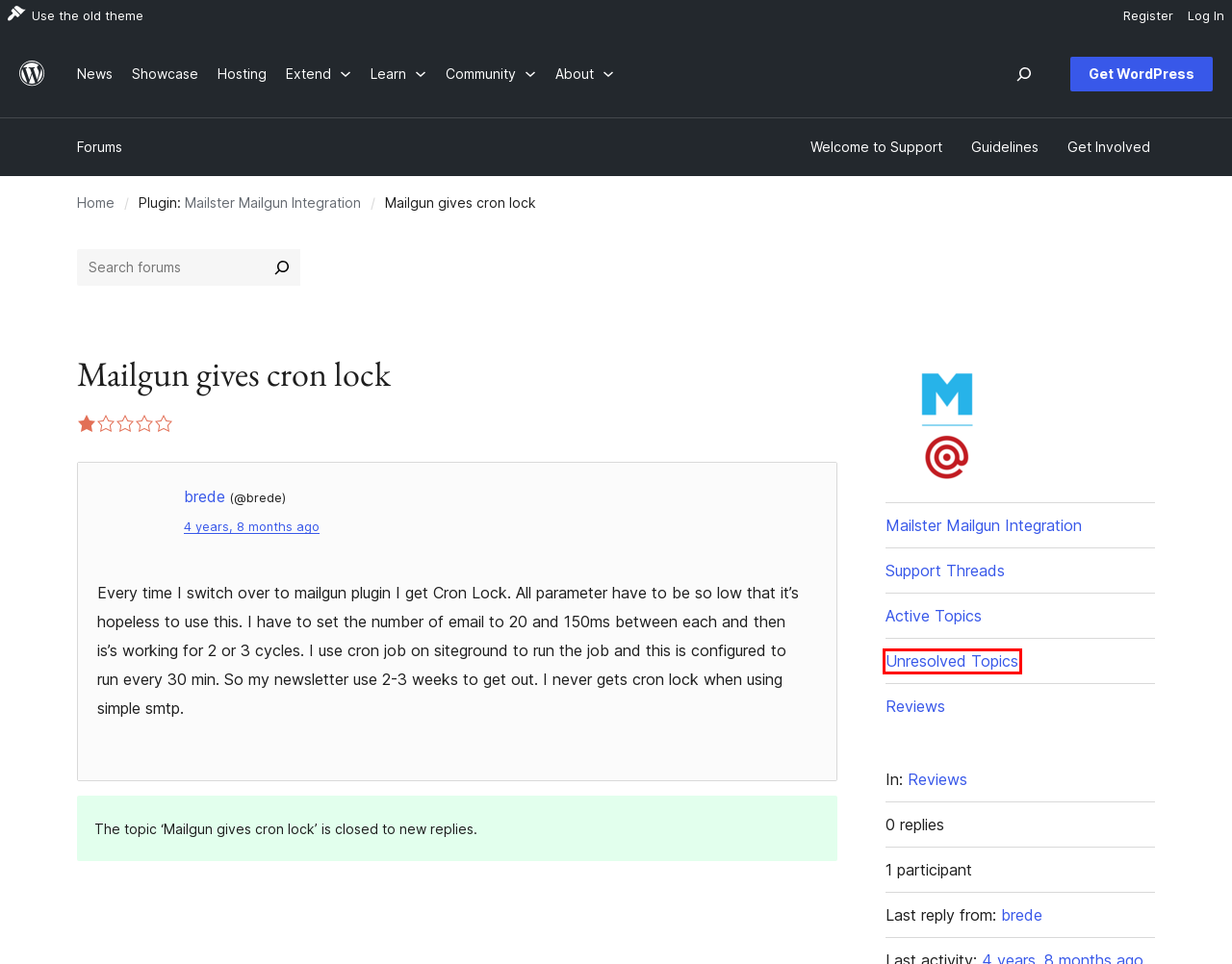Provided is a screenshot of a webpage with a red bounding box around an element. Select the most accurate webpage description for the page that appears after clicking the highlighted element. Here are the candidates:
A. Forum Guidelines – WordPress.org Forums
B. [Mailster Mailgun Integration] Support | WordPress.org
C. [Mailster Mailgun Integration] Unresolved Topics | WordPress.org
D. Blog Tool, Publishing Platform, and CMS – WordPress.org
E. [Mailster Mailgun Integration] Reviews | WordPress.org
F. Mailster Mailgun Integration – WordPress plugin | WordPress.org
G. [Mailster Mailgun Integration] Recent Activity | WordPress.org
H. Forums | WordPress.org

C